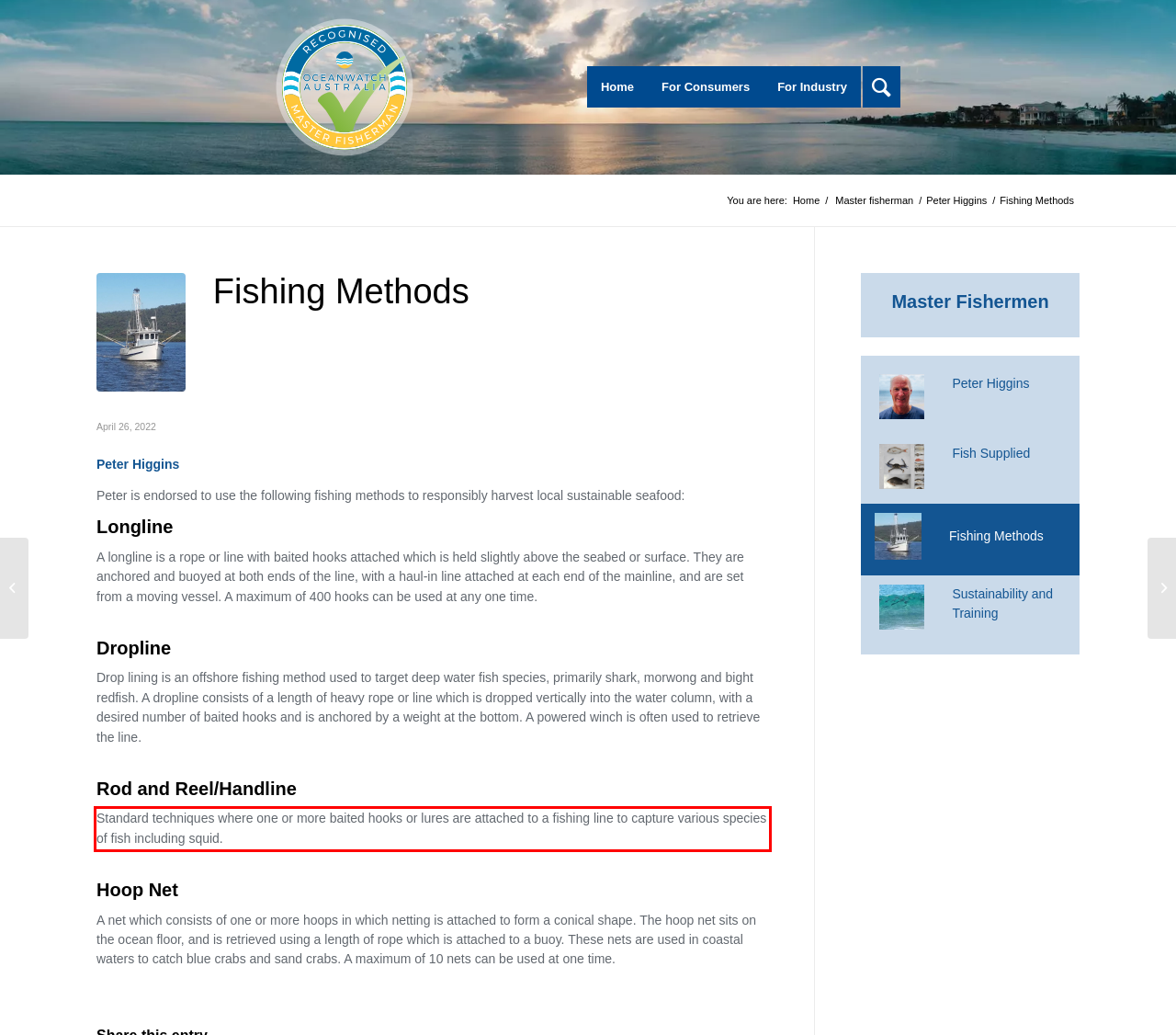Please identify the text within the red rectangular bounding box in the provided webpage screenshot.

Standard techniques where one or more baited hooks or lures are attached to a fishing line to capture various species of fish including squid.